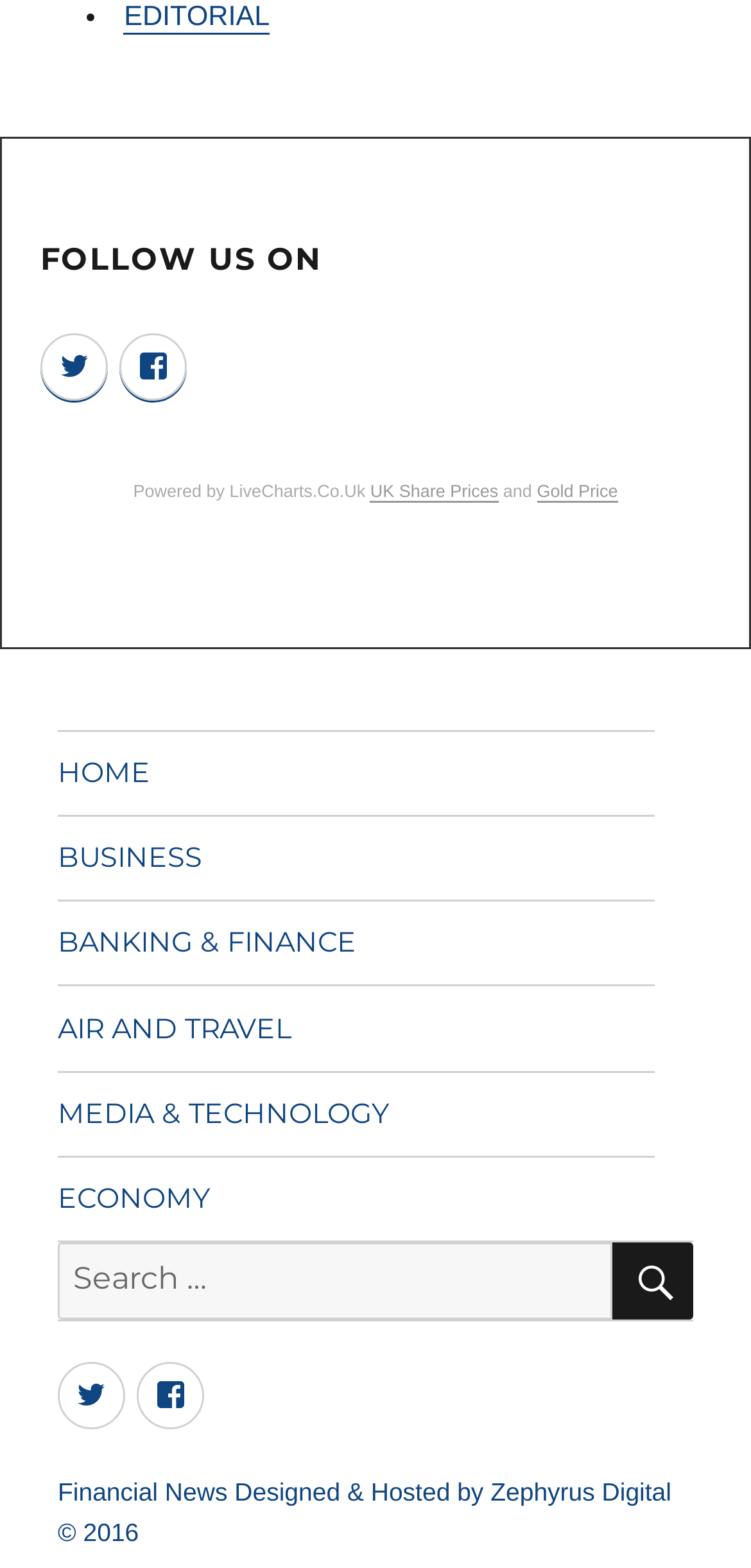Locate the bounding box coordinates of the element's region that should be clicked to carry out the following instruction: "Search for:". The coordinates need to be four float numbers between 0 and 1, i.e., [left, top, right, bottom].

[0.077, 0.792, 0.815, 0.842]